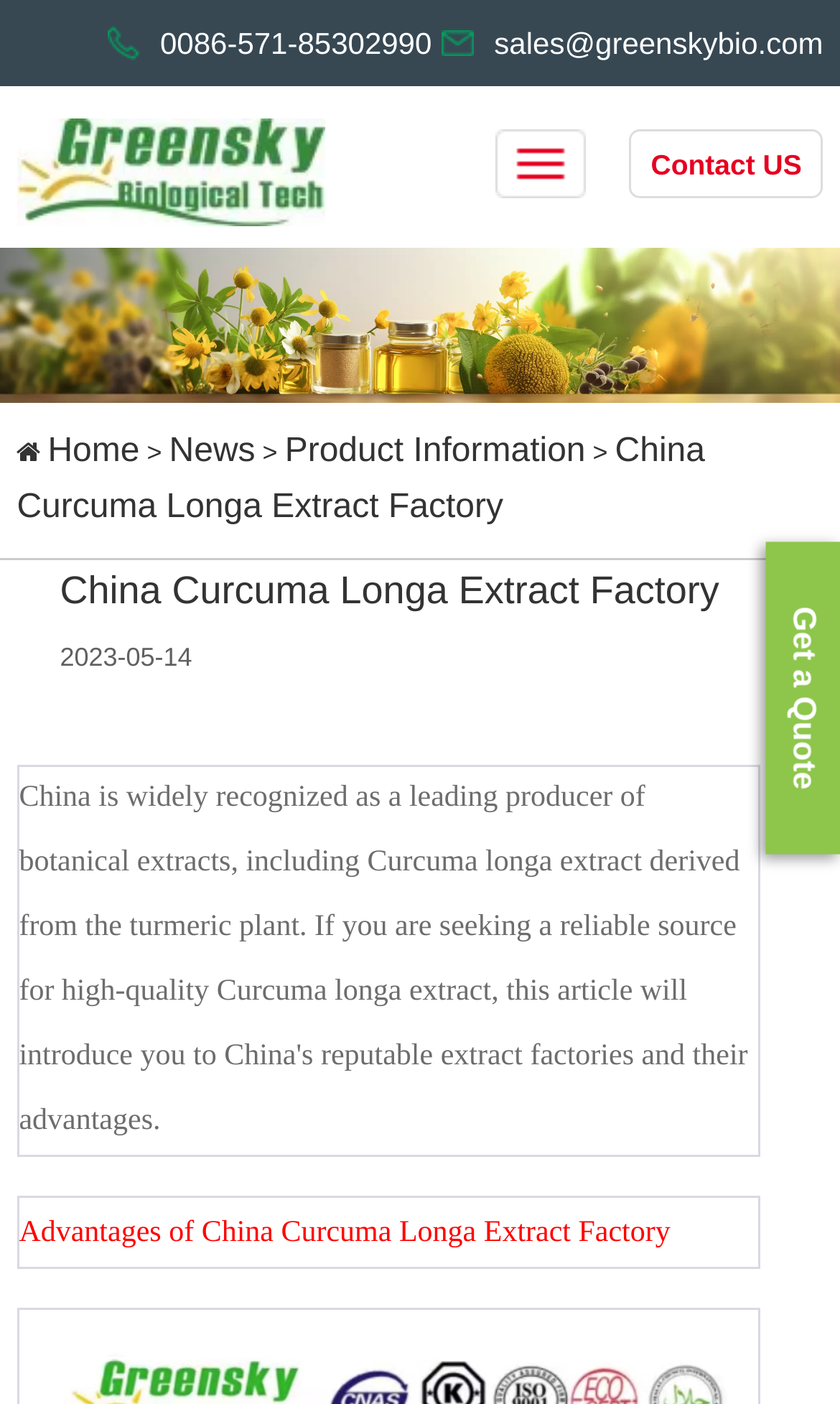Provide the bounding box coordinates of the area you need to click to execute the following instruction: "Click the 'Get a Quote' button".

[0.935, 0.432, 0.978, 0.562]